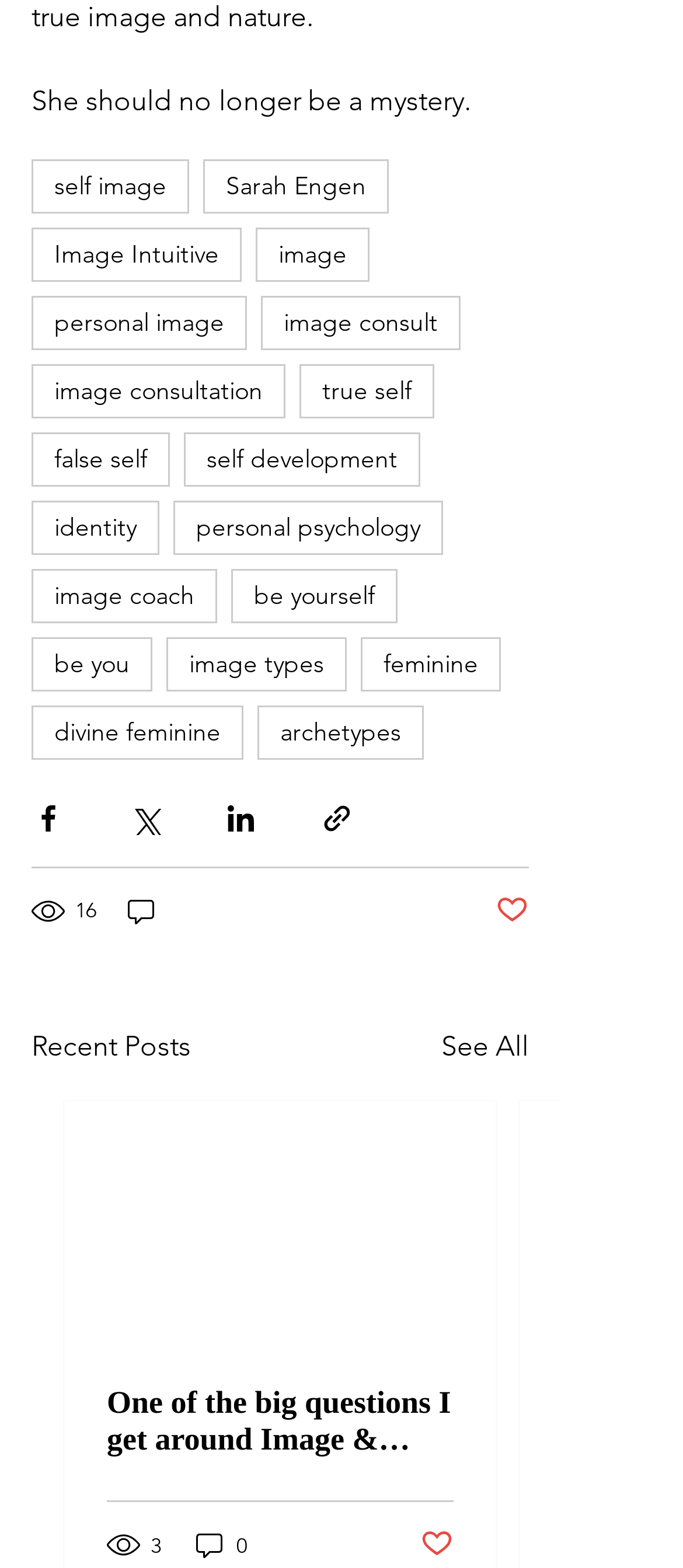Could you find the bounding box coordinates of the clickable area to complete this instruction: "View recent posts"?

[0.046, 0.654, 0.279, 0.681]